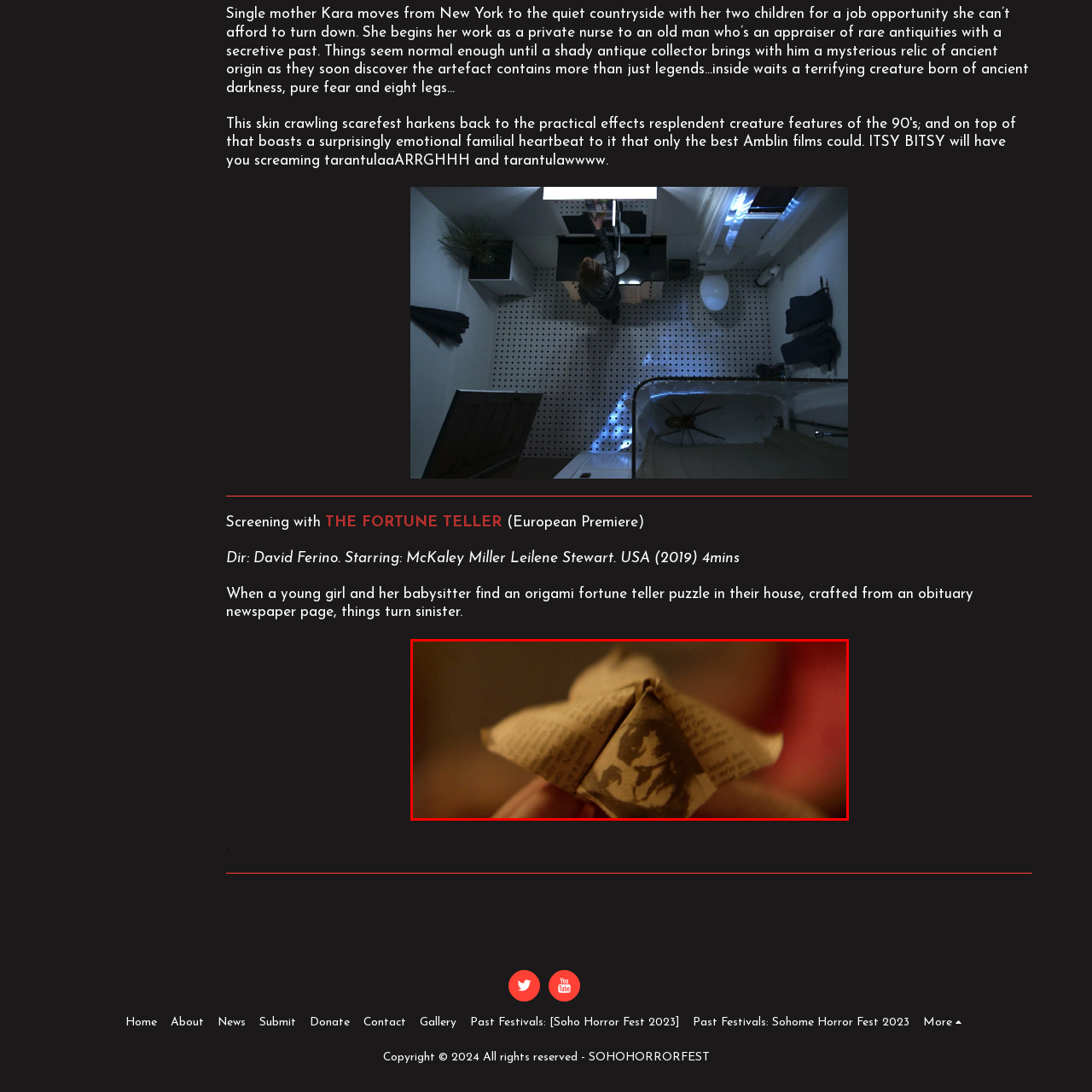What is depicted on one of the panels?
Take a look at the image highlighted by the red bounding box and provide a detailed answer to the question.

According to the caption, 'the folded paper reveals a shadowy, detailed illustration on one of its panels, which depicts a figure with a mysterious expression', suggesting that one of the panels of the fortune teller features an illustration of a figure with an enigmatic expression.